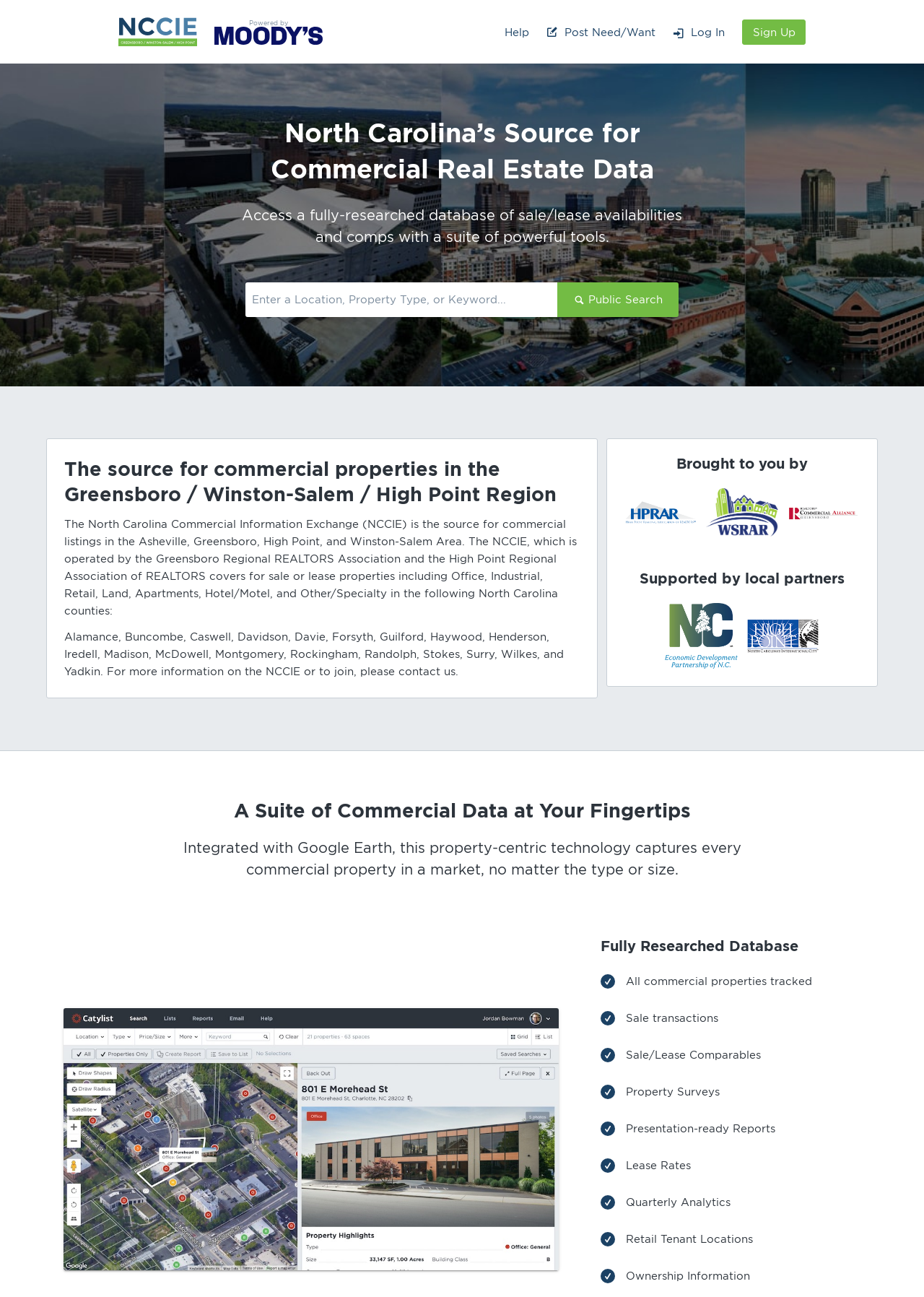What is the purpose of this website?
Refer to the image and provide a detailed answer to the question.

Based on the webpage content, it appears that the website is designed to provide a platform for searching and accessing commercial real estate data, including sale and lease listings, property information, and market analytics.